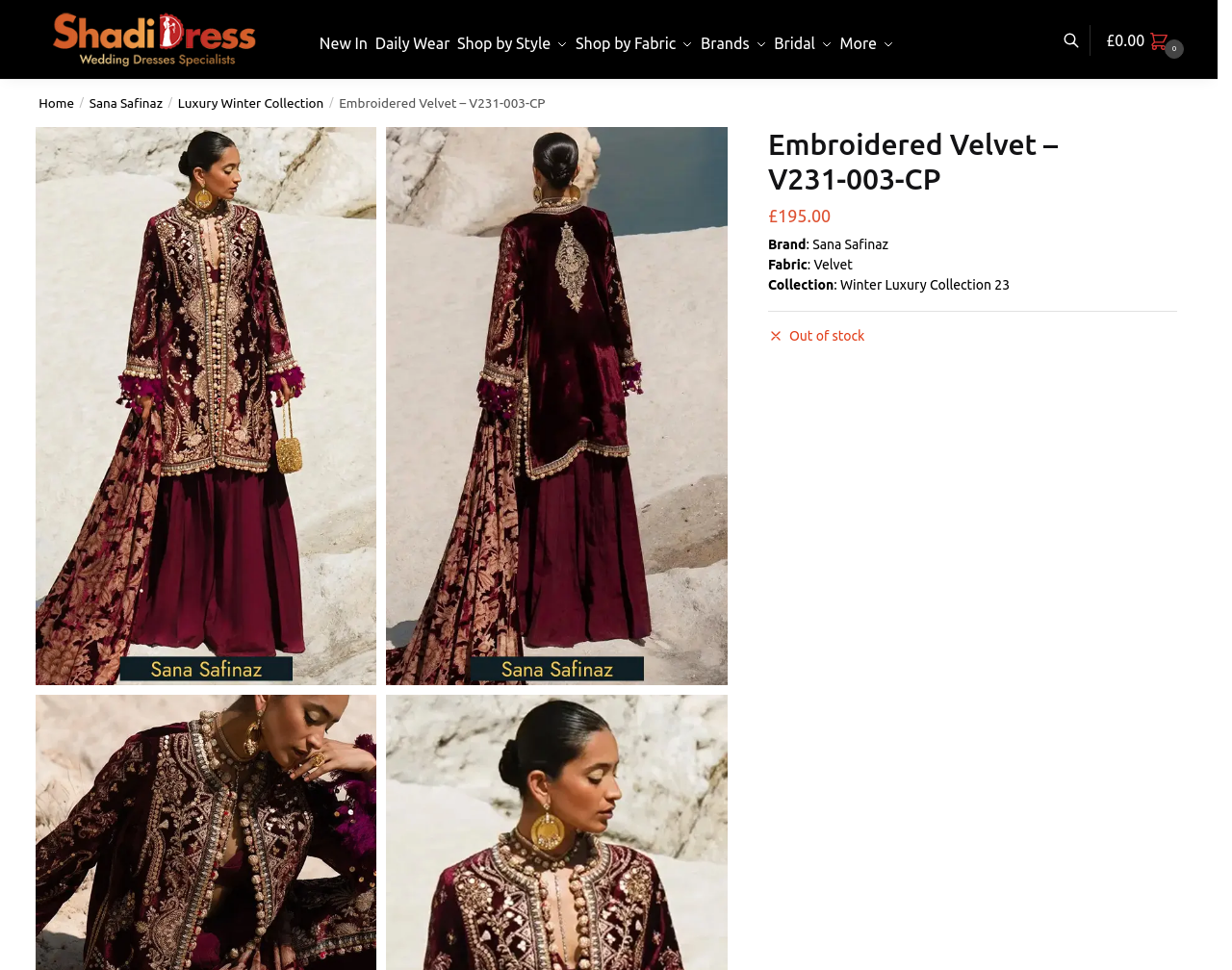Using the provided element description "Shop by Style", determine the bounding box coordinates of the UI element.

[0.354, 0.0, 0.458, 0.082]